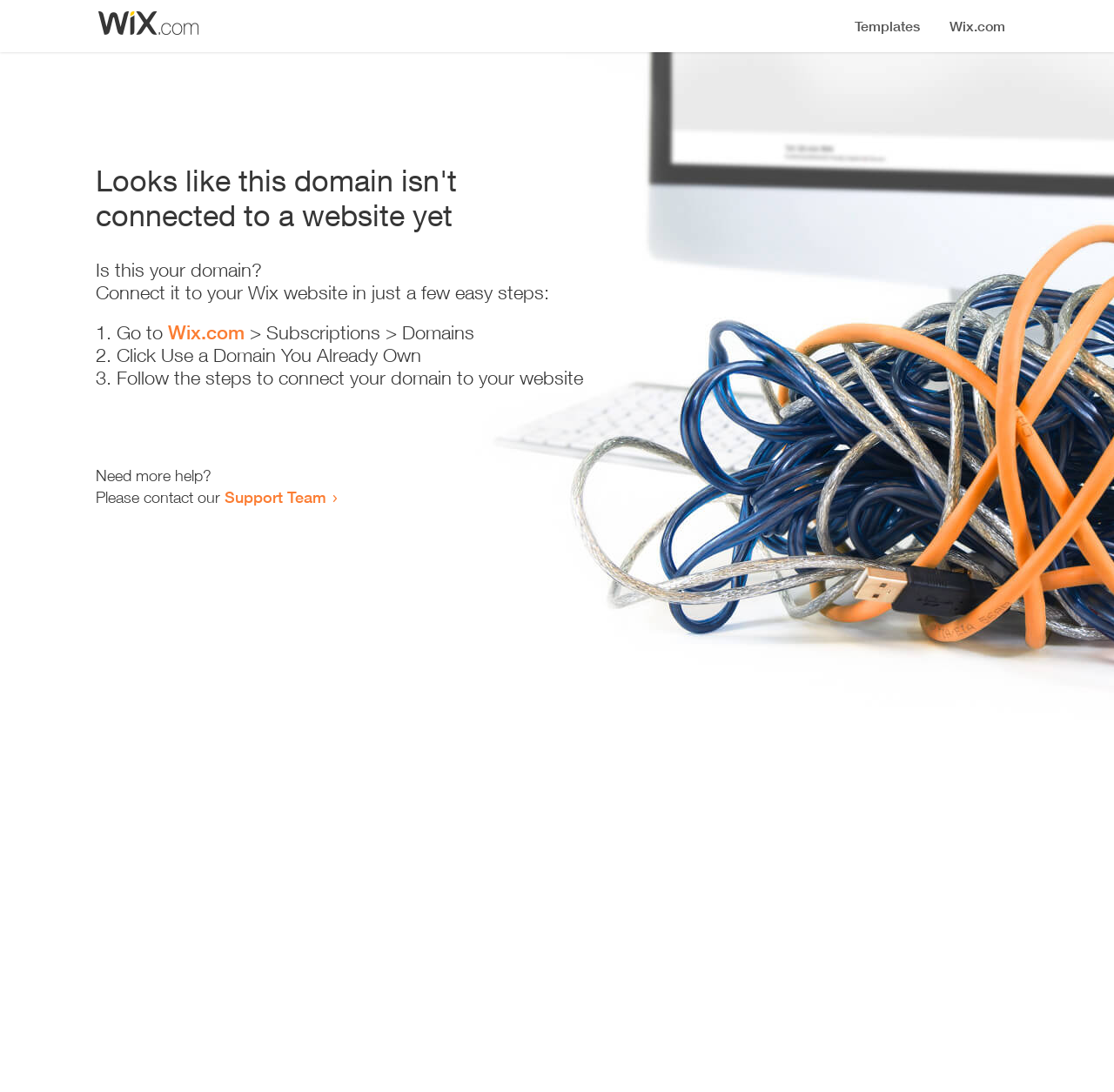Please answer the following question using a single word or phrase: How many steps are required to connect the domain?

3